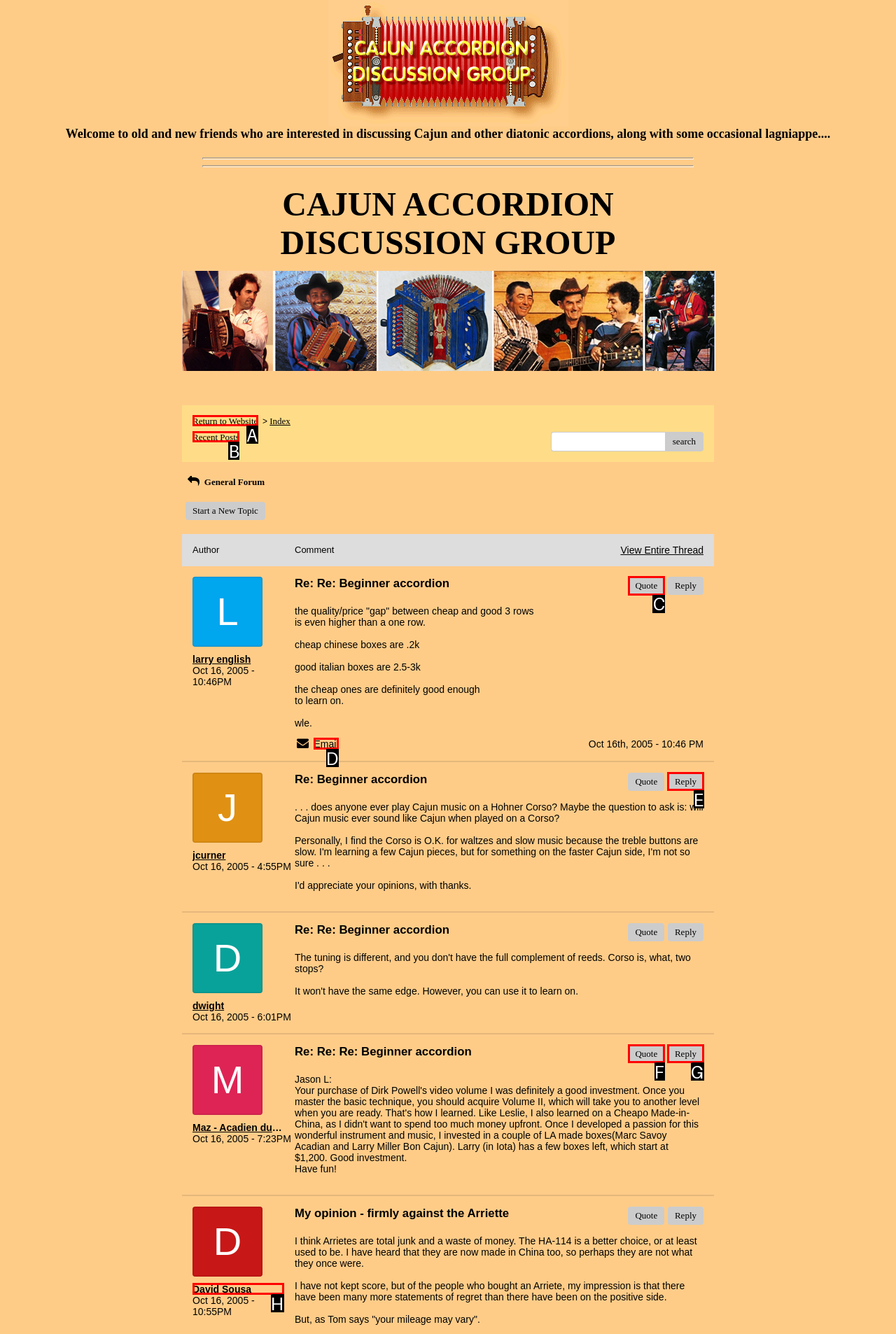Which letter corresponds to the correct option to complete the task: Quote a message?
Answer with the letter of the chosen UI element.

C